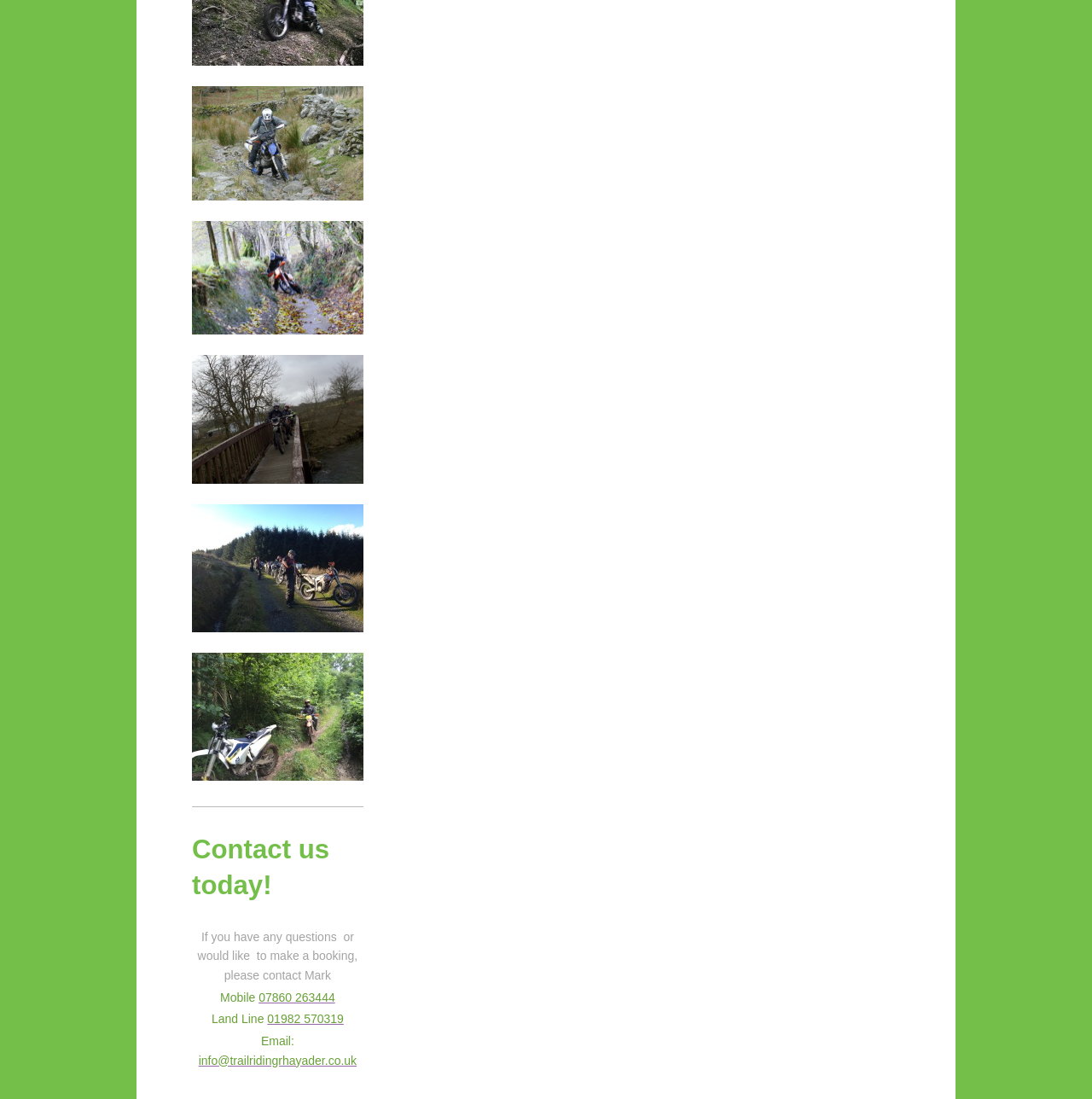Please specify the bounding box coordinates in the format (top-left x, top-left y, bottom-right x, bottom-right y), with values ranging from 0 to 1. Identify the bounding box for the UI component described as follows: info@trailridingrhayader.co.uk

[0.182, 0.959, 0.327, 0.971]